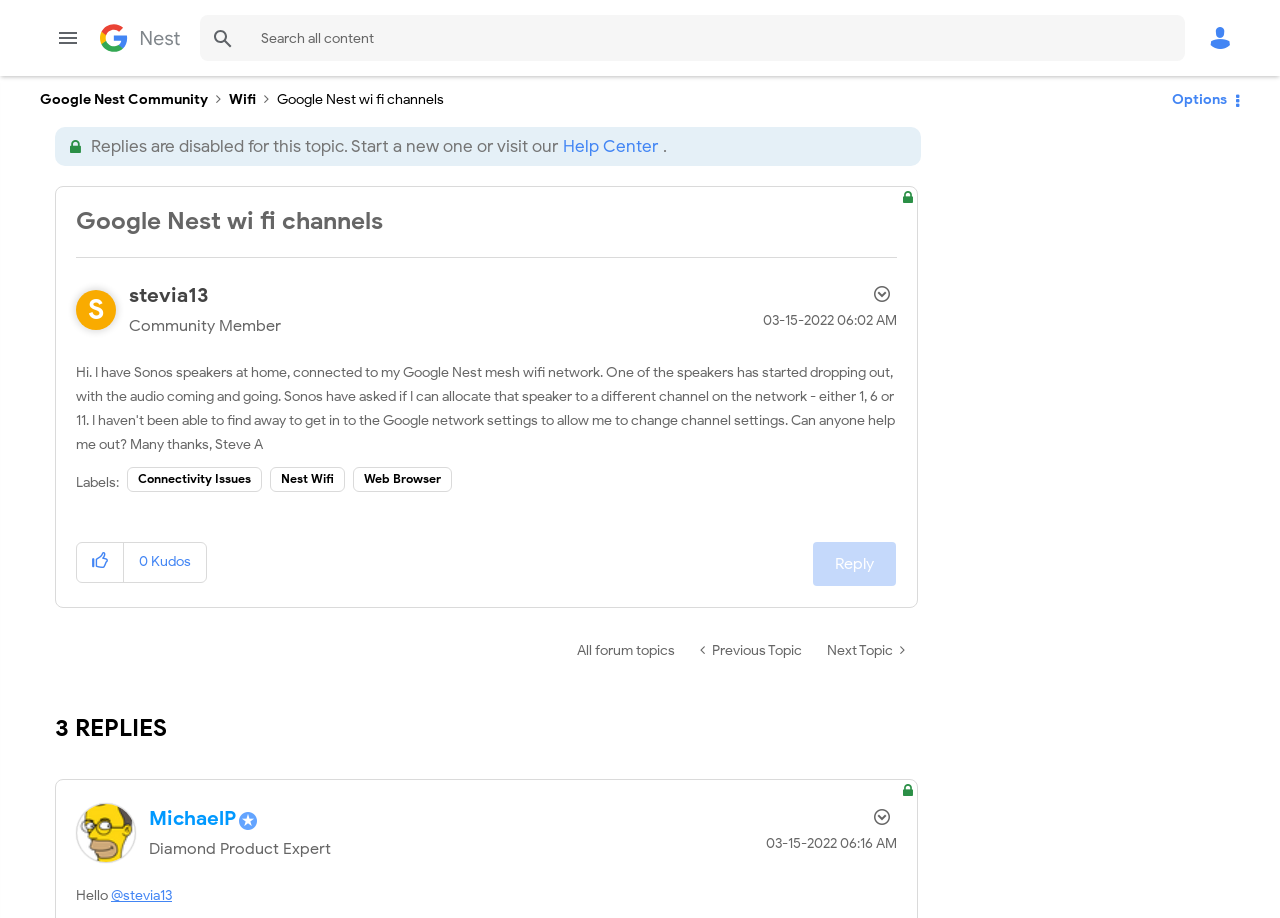Determine the bounding box coordinates for the clickable element to execute this instruction: "Show comment option menu". Provide the coordinates as four float numbers between 0 and 1, i.e., [left, top, right, bottom].

[0.674, 0.874, 0.7, 0.906]